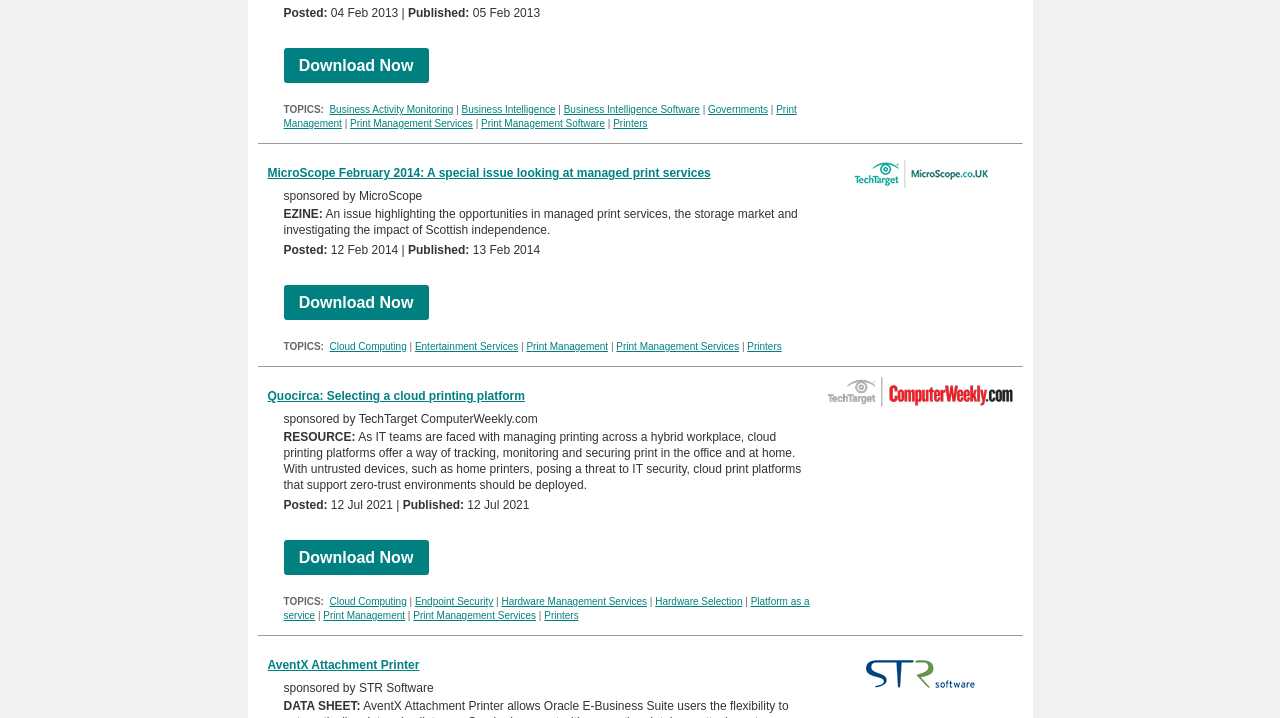What is the name of the company sponsoring the article 'MicroScope February 2014'? 
Provide a thorough and detailed answer to the question.

The name of the company sponsoring the article 'MicroScope February 2014' can be determined by looking at the text associated with the link 'MicroScope February 2014: A special issue looking at managed print services'. The text mentions 'sponsored by MicroScope EZINE', which suggests that MicroScope EZINE is the company sponsoring the article.